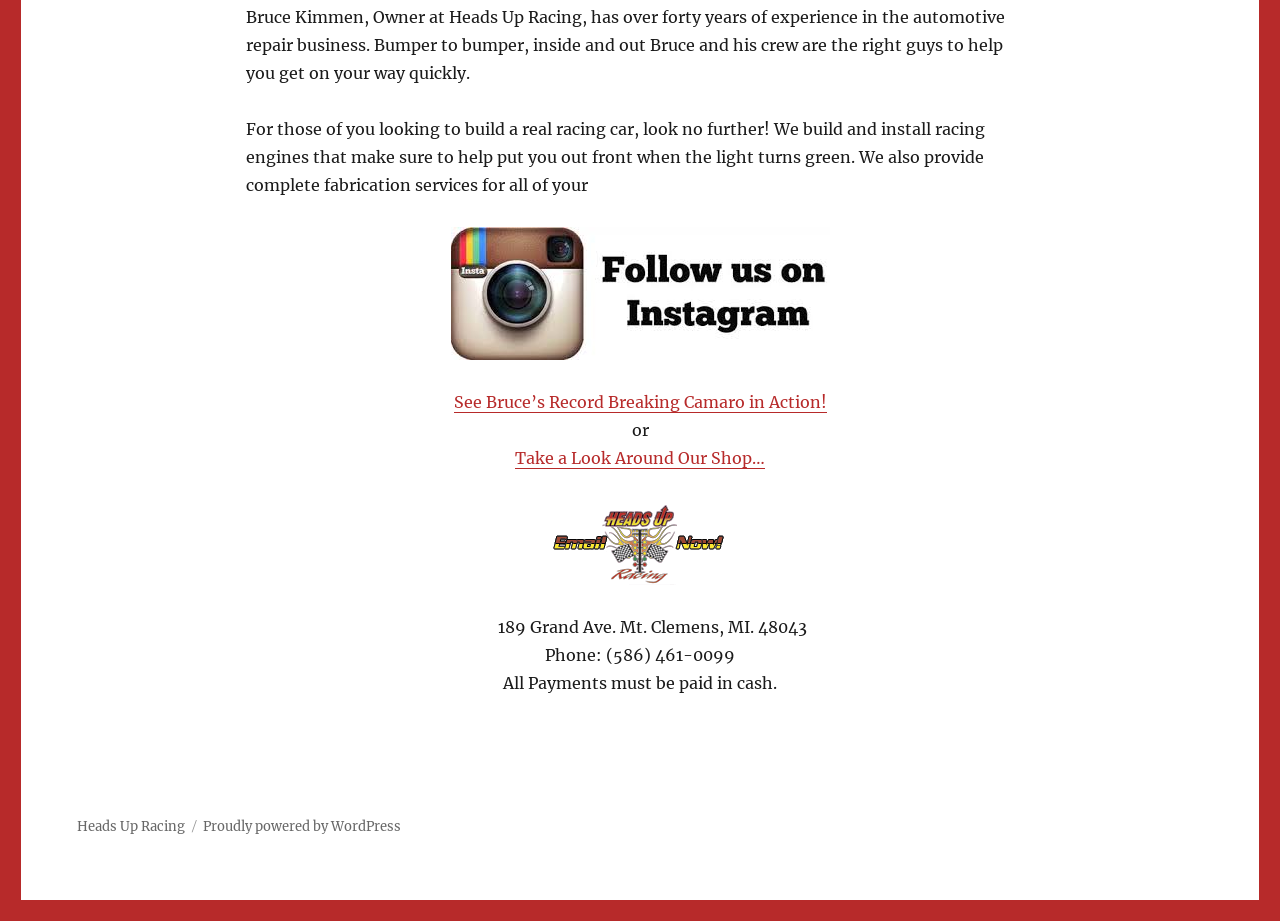Please provide a comprehensive answer to the question based on the screenshot: What is the phone number of Heads Up Racing?

The phone number of Heads Up Racing can be found in the StaticText element with the text 'Phone: (586) 461-0099', which provides the contact information for the business.